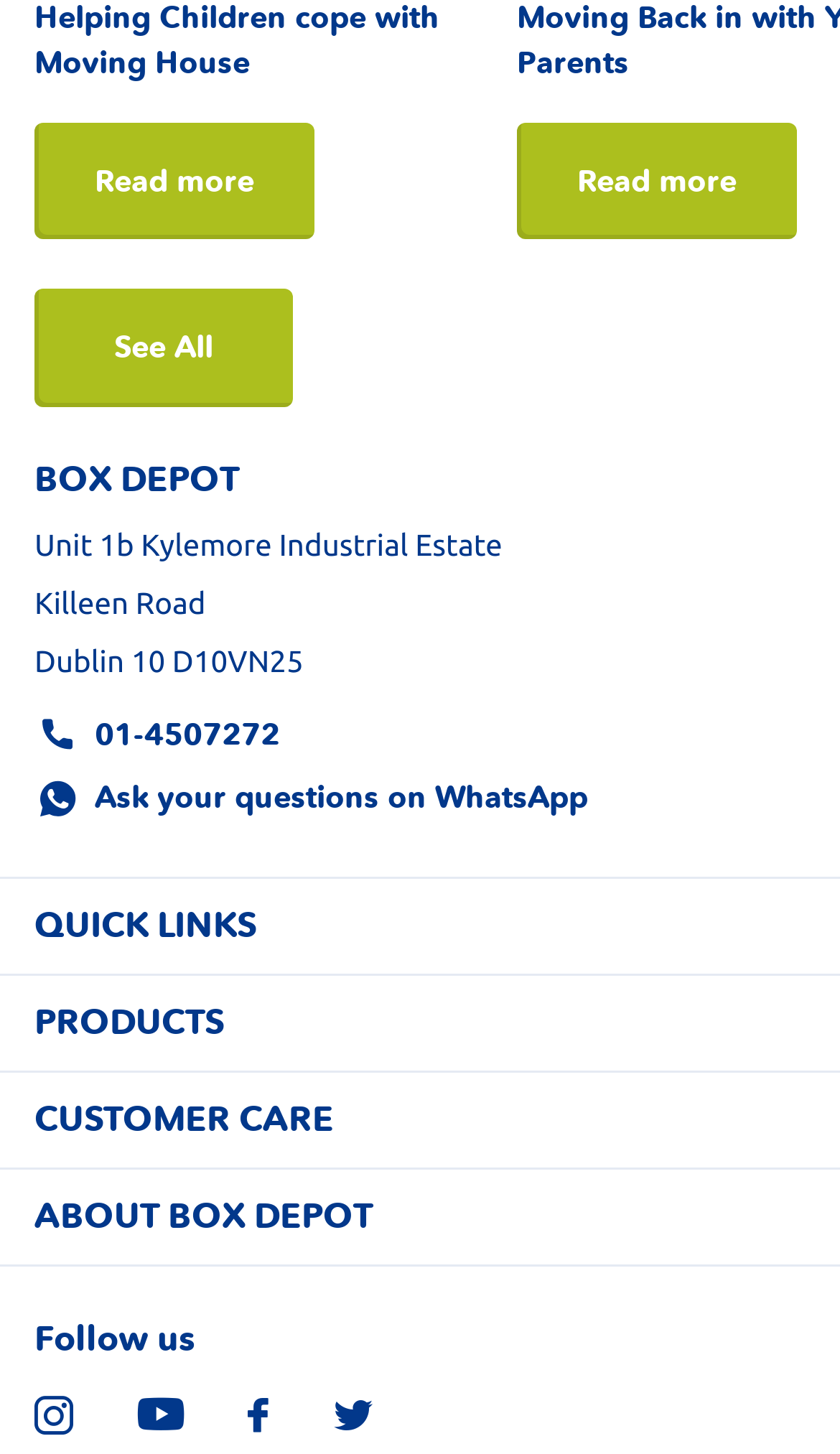Point out the bounding box coordinates of the section to click in order to follow this instruction: "View all products".

[0.041, 0.689, 0.267, 0.717]